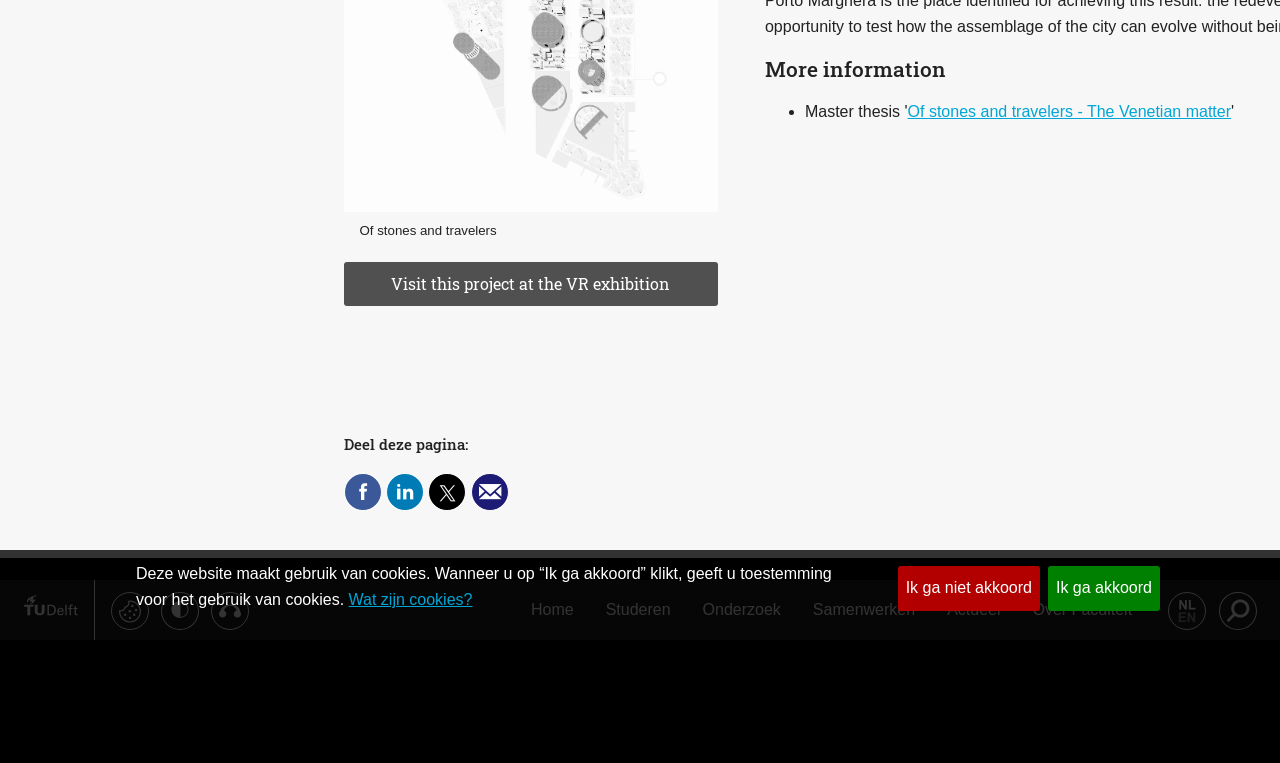Determine the bounding box of the UI element mentioned here: "Facebook". The coordinates must be in the format [left, top, right, bottom] with values ranging from 0 to 1.

[0.268, 0.619, 0.298, 0.67]